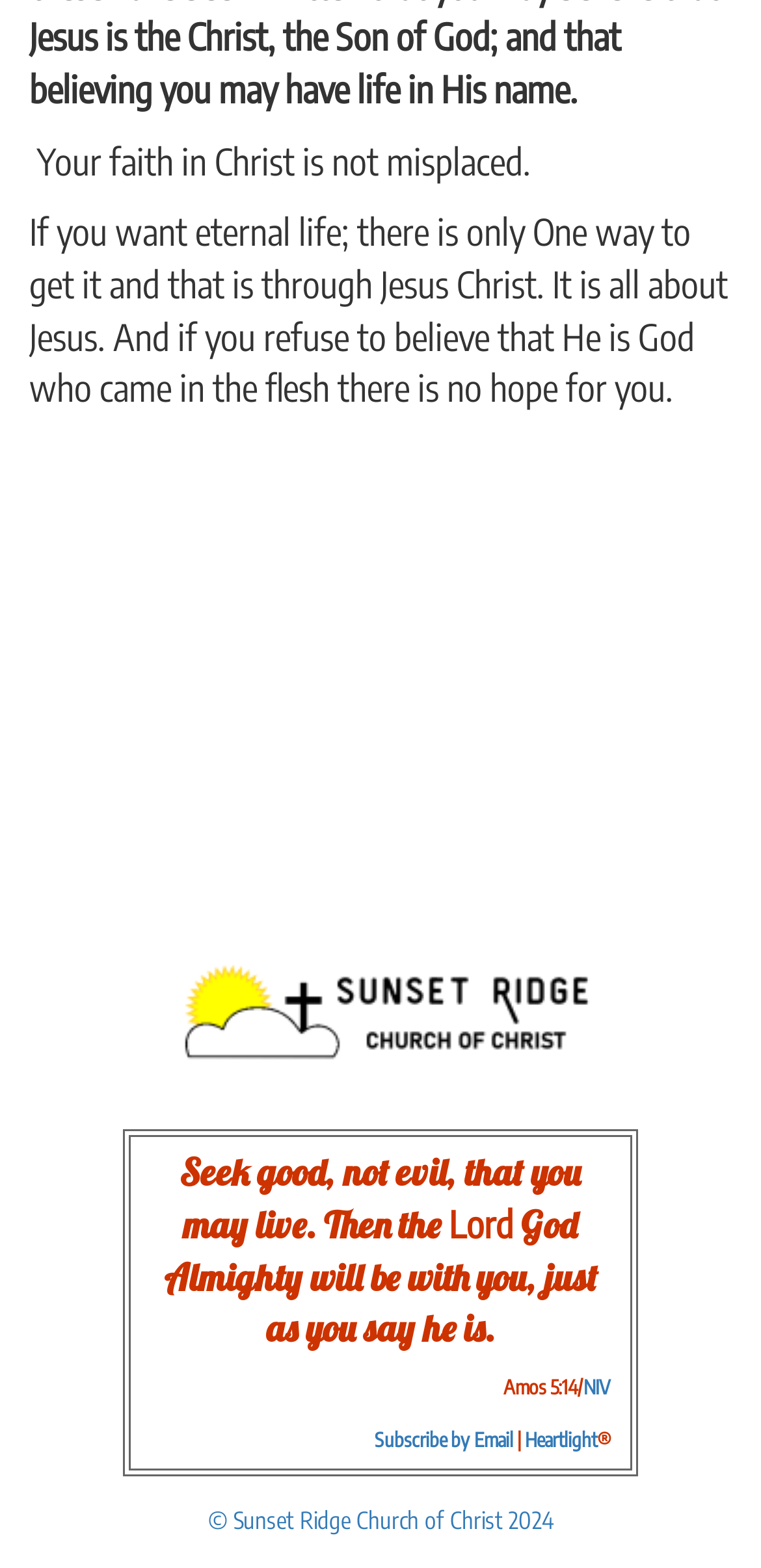Please provide a one-word or phrase answer to the question: 
What is the source of the quote 'Seek good, not evil, that you may live. Then the Lord God Almighty will be with you, just as you say he is.'?

Amos 5:14